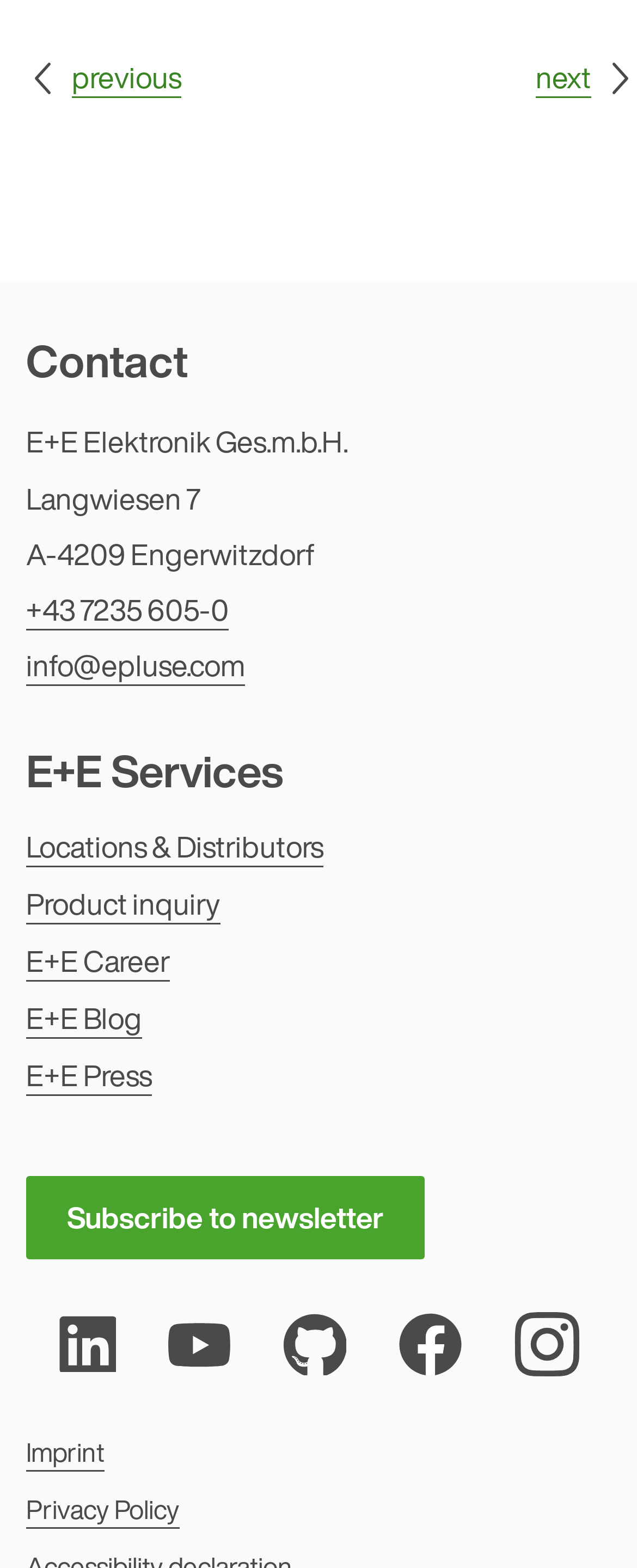Locate the bounding box coordinates of the clickable element to fulfill the following instruction: "check February 2023". Provide the coordinates as four float numbers between 0 and 1 in the format [left, top, right, bottom].

None